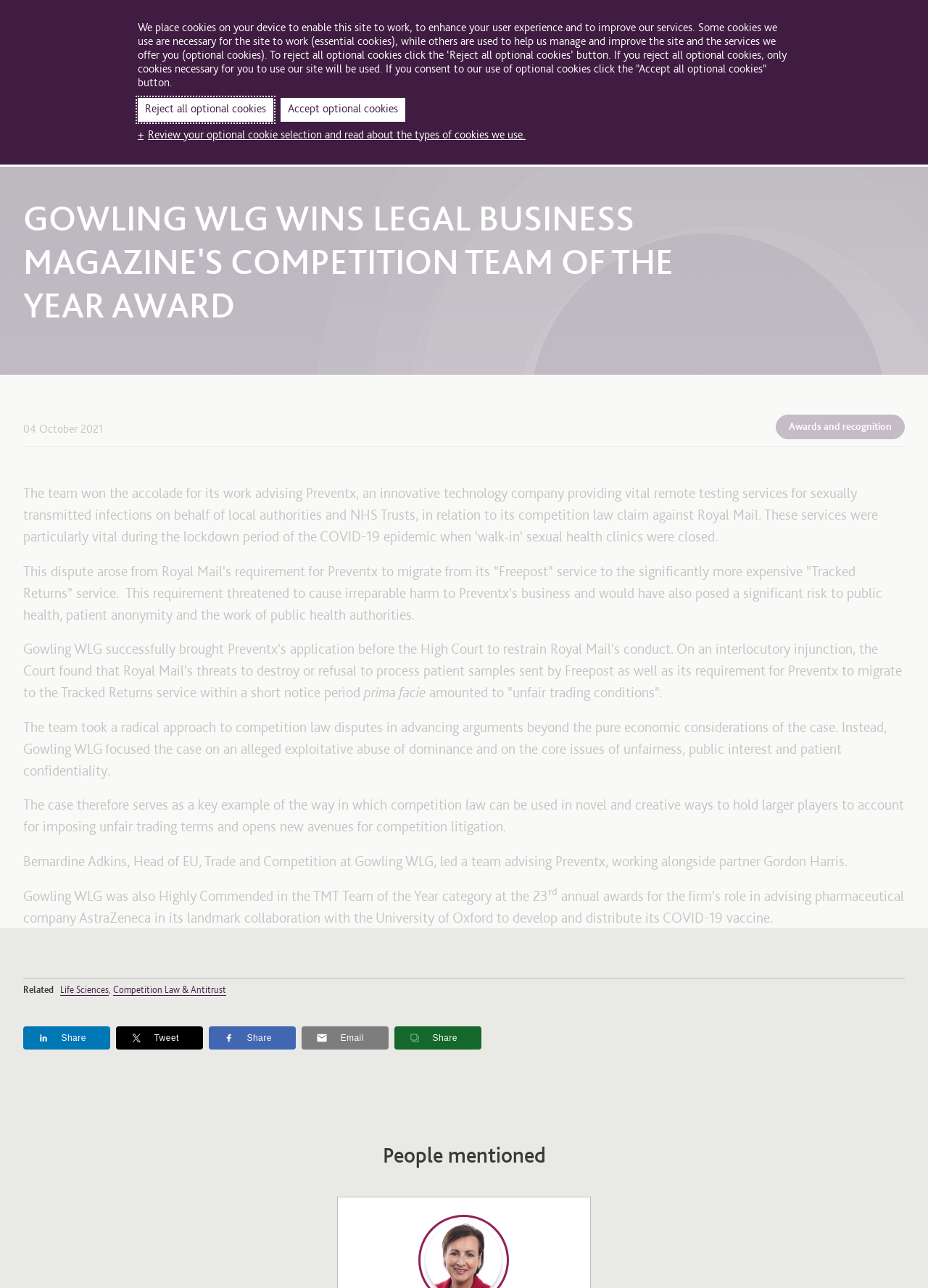What is the category in which Gowling WLG was Highly Commended?
From the screenshot, supply a one-word or short-phrase answer.

TMT Team of the Year